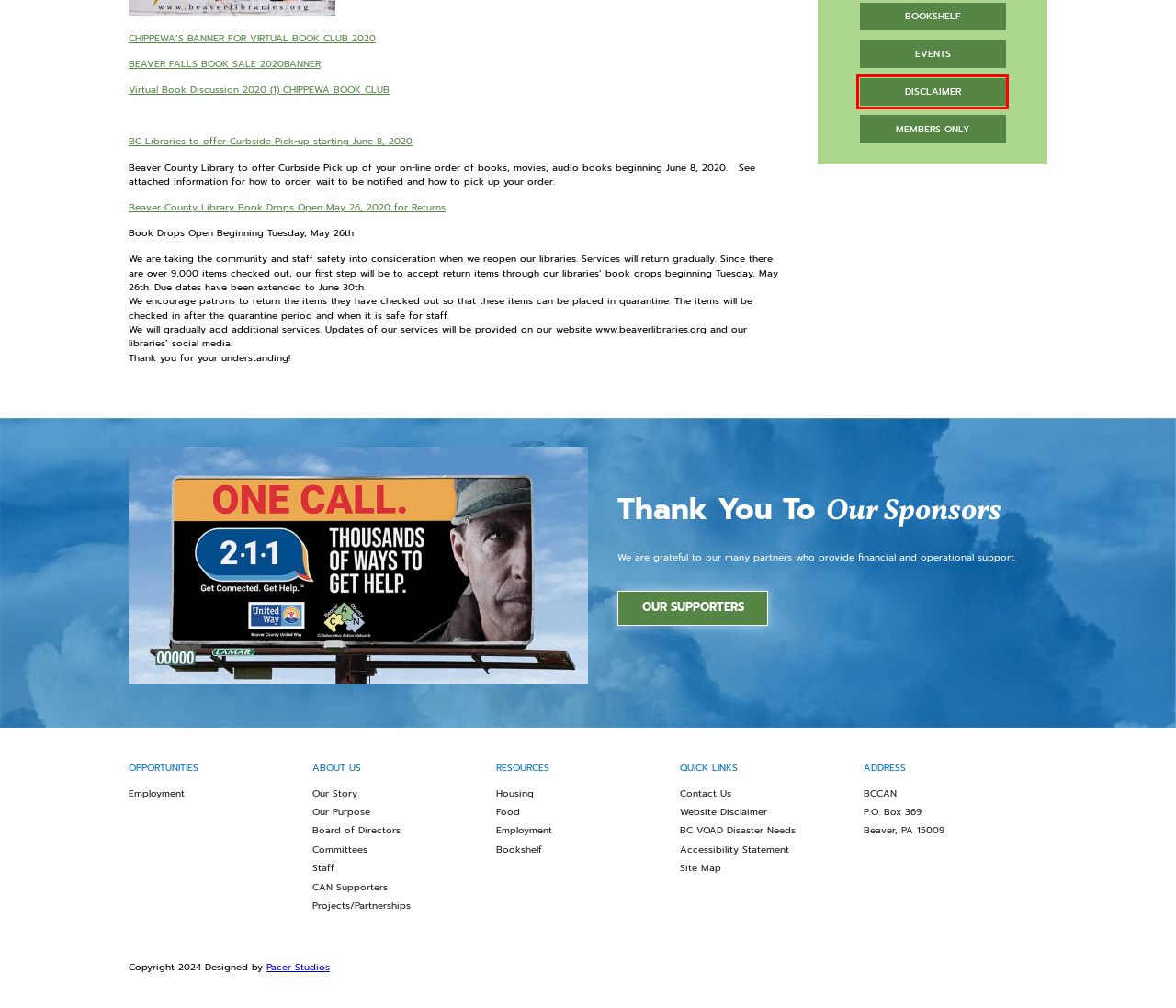You have a screenshot of a webpage with a red bounding box around a UI element. Determine which webpage description best matches the new webpage that results from clicking the element in the bounding box. Here are the candidates:
A. Accessibility Statement | ﻿#Site Title﻿
B. Bookshelf | Beaver County Collaborative Action Network
C. Website Disclaimer | Beaver County Collaborative Action Network
D. BC VOAD Disaster Needs | Beaver County Collaborative Action Network
E. CAN Supporters | Beaver County Collaborative Action Network
F. Our Purpose | Beaver County Collaborative Action Network
G. Pacer Studios-Beaver,PA - Marketing,Web Design & Video
H. Protected: MEMBERS ONLY | Beaver County Collaborative Action Network

C